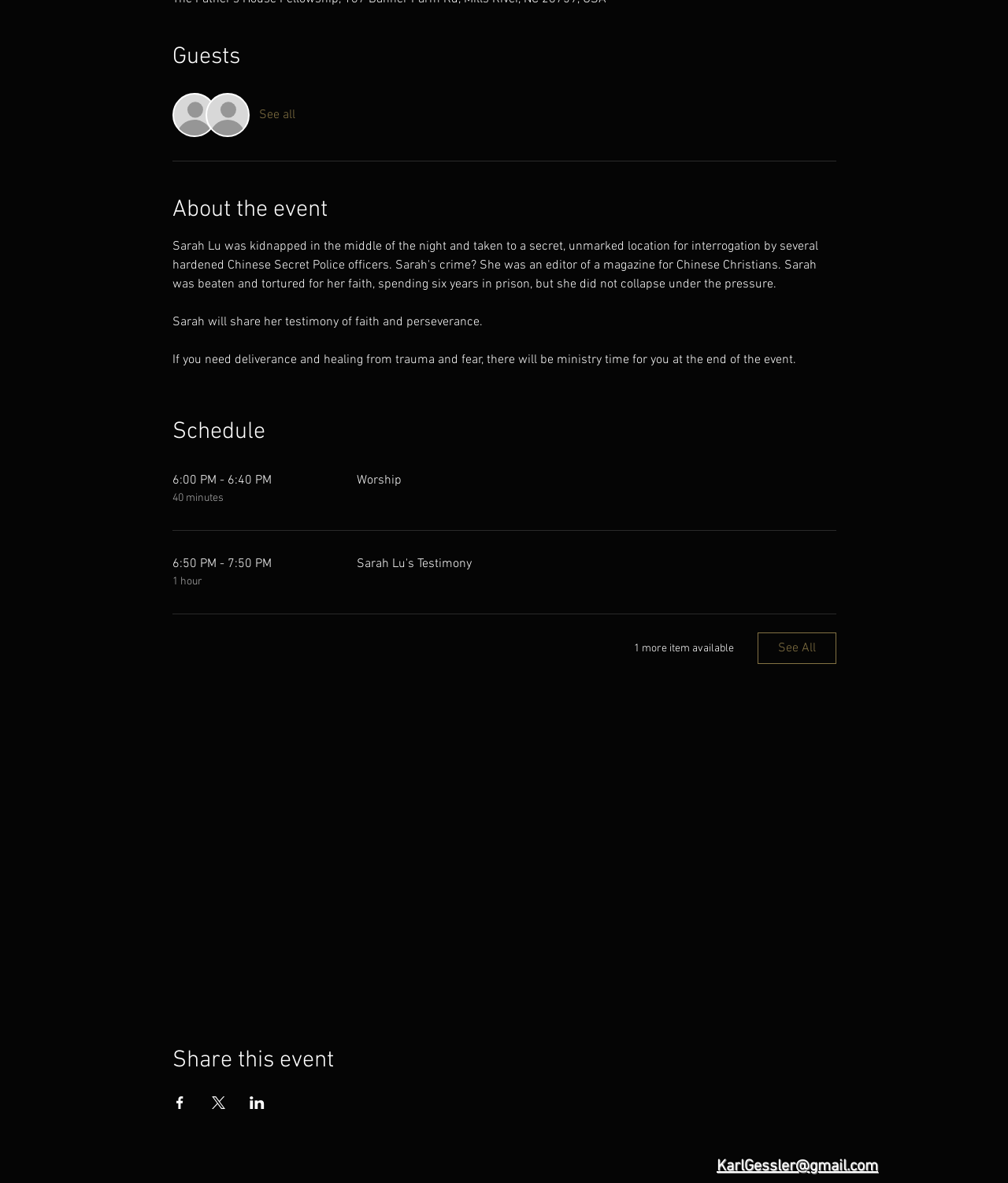Identify the bounding box coordinates of the region that needs to be clicked to carry out this instruction: "View Sarah Lu's Testimony". Provide these coordinates as four float numbers ranging from 0 to 1, i.e., [left, top, right, bottom].

[0.341, 0.469, 0.829, 0.499]